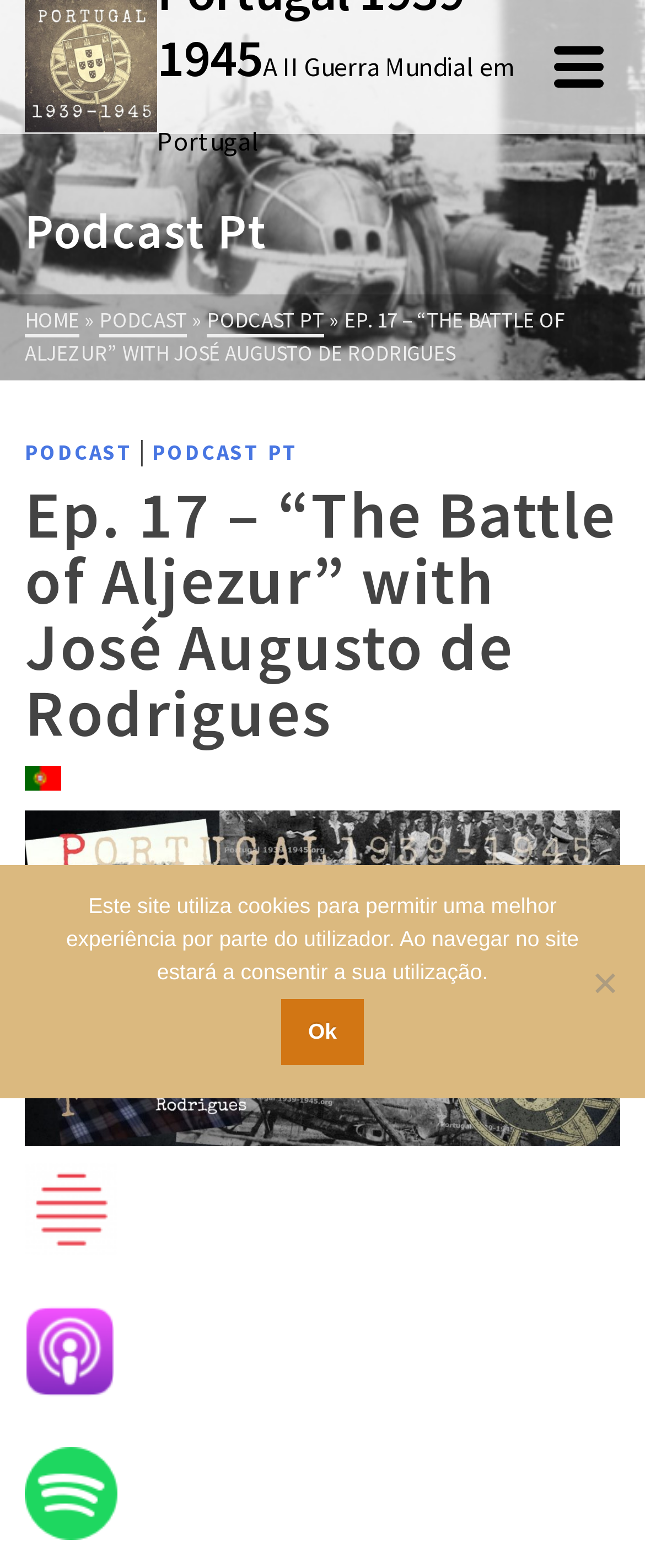How many images are there on the webpage?
Please ensure your answer to the question is detailed and covers all necessary aspects.

There are 4 images on the webpage, including the image with the text 'Portugal 1939-1945', the image below the heading 'Ep. 17 – “The Battle of Aljezur” with José Augusto de Rodrigues', and 2 images inside the links at the bottom of the webpage.